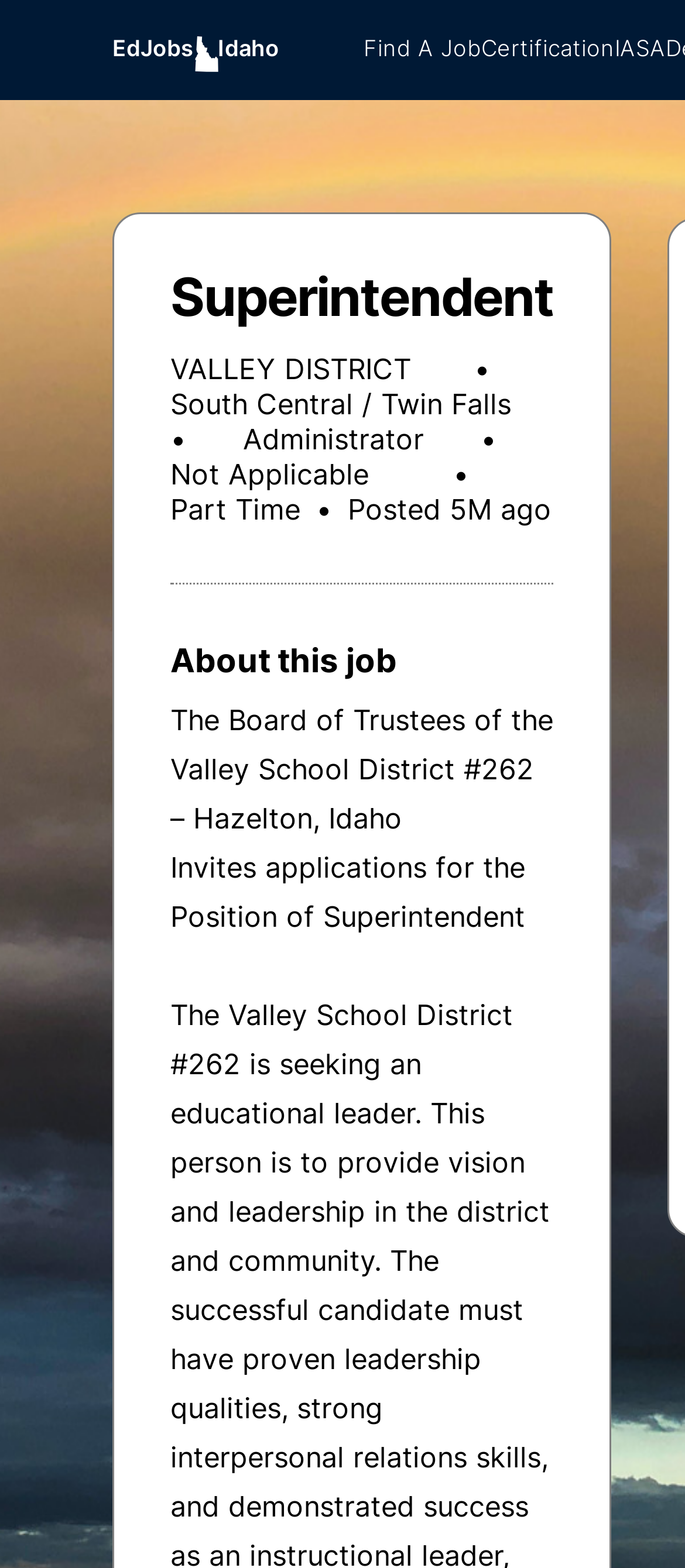Respond to the question below with a single word or phrase: What is the type of the job?

Part Time